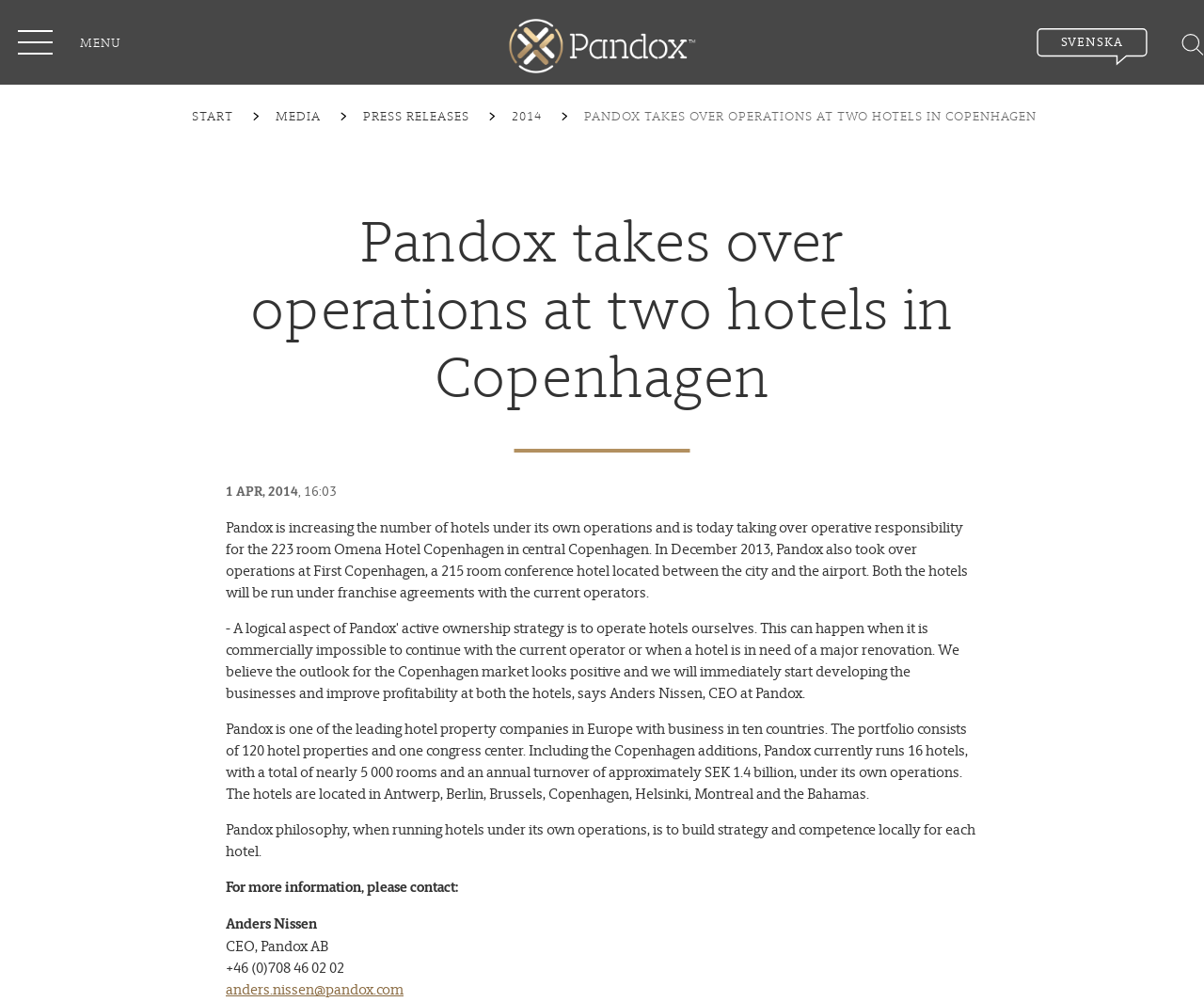Use a single word or phrase to respond to the question:
How many hotels does Pandox run under its own operations?

16